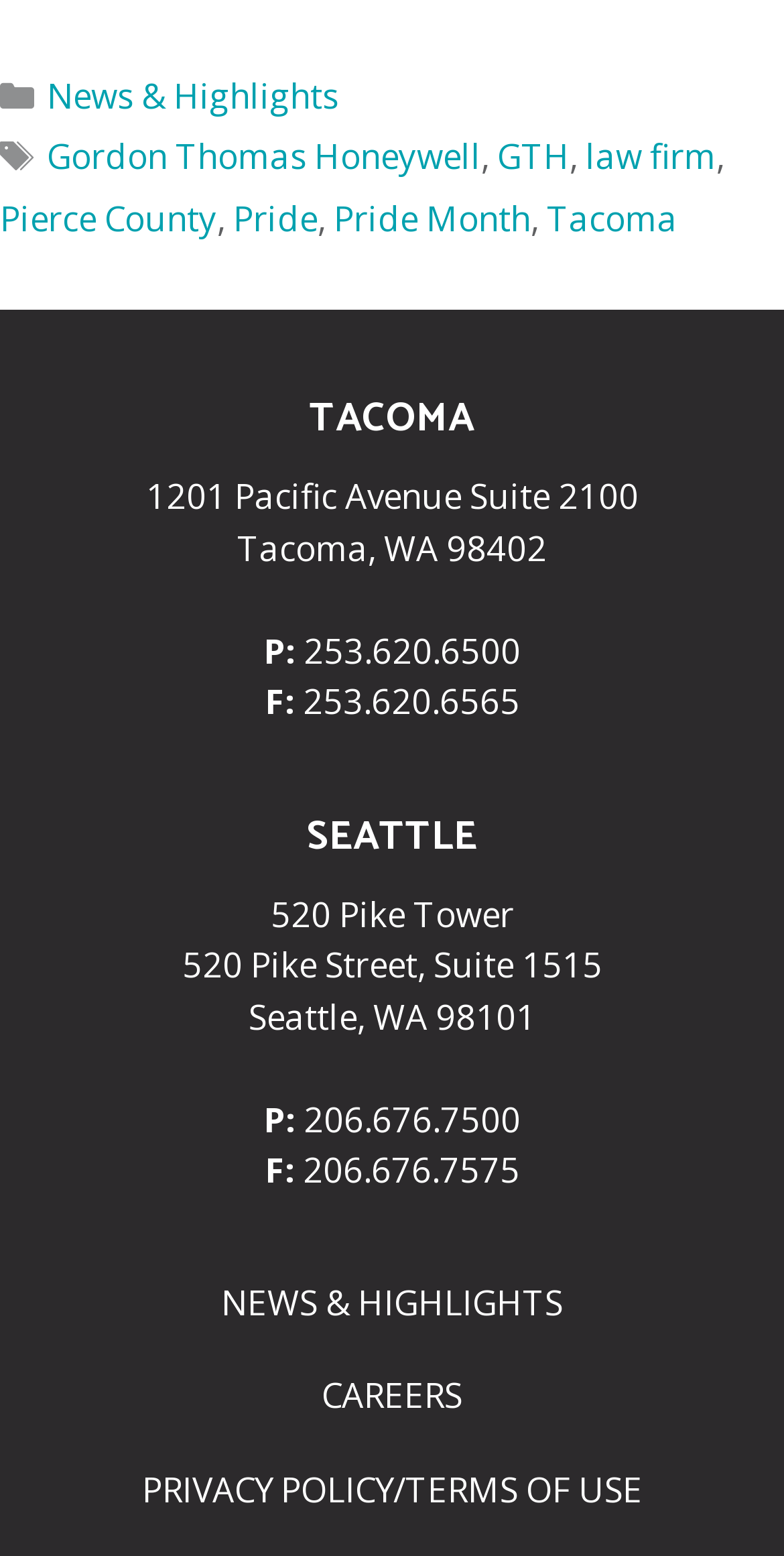What is the address of the Tacoma office?
From the image, respond using a single word or phrase.

1201 Pacific Avenue Suite 2100